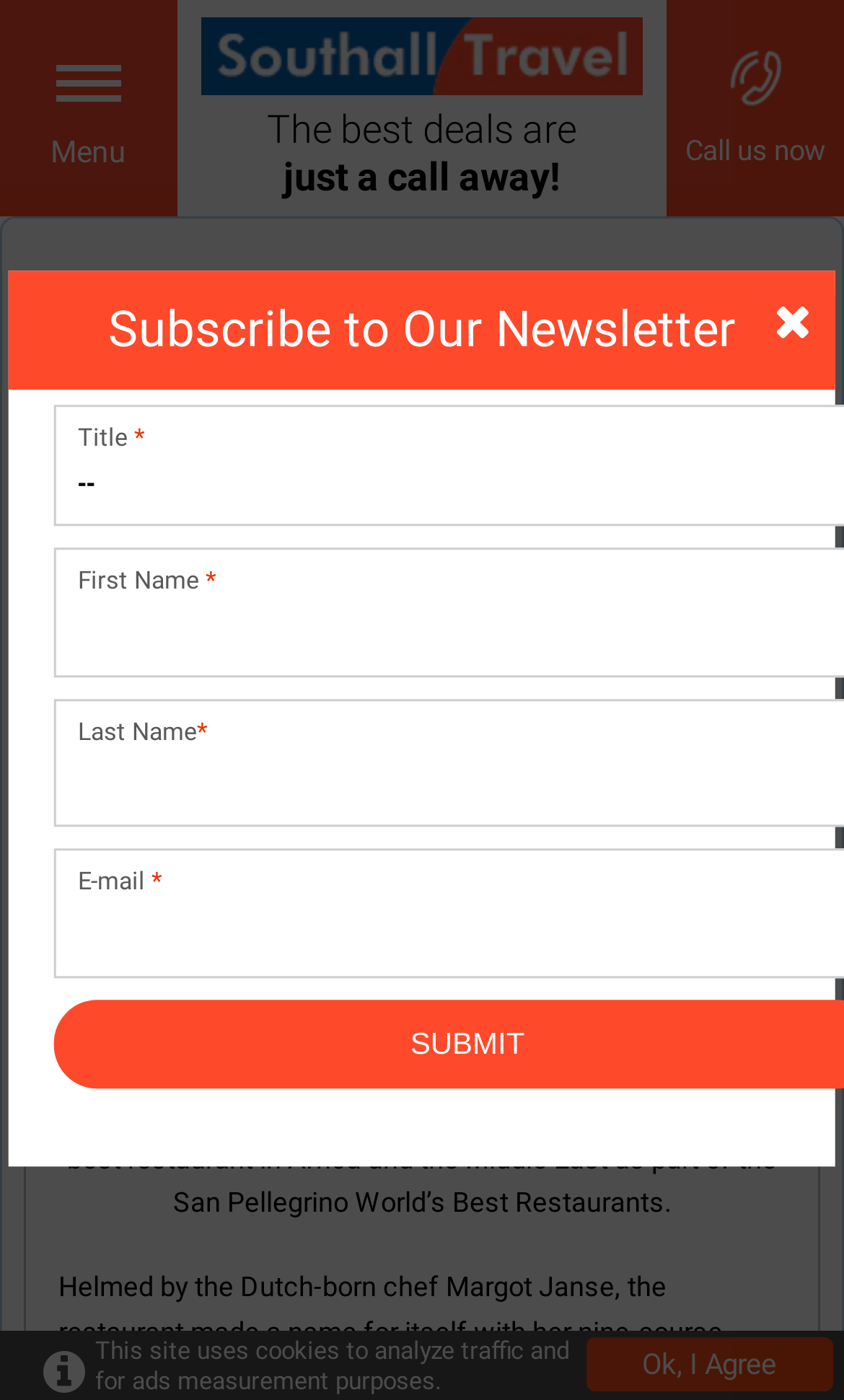Predict the bounding box of the UI element based on the description: "Latest Travel News". The coordinates should be four float numbers between 0 and 1, formatted as [left, top, right, bottom].

[0.344, 0.216, 0.672, 0.244]